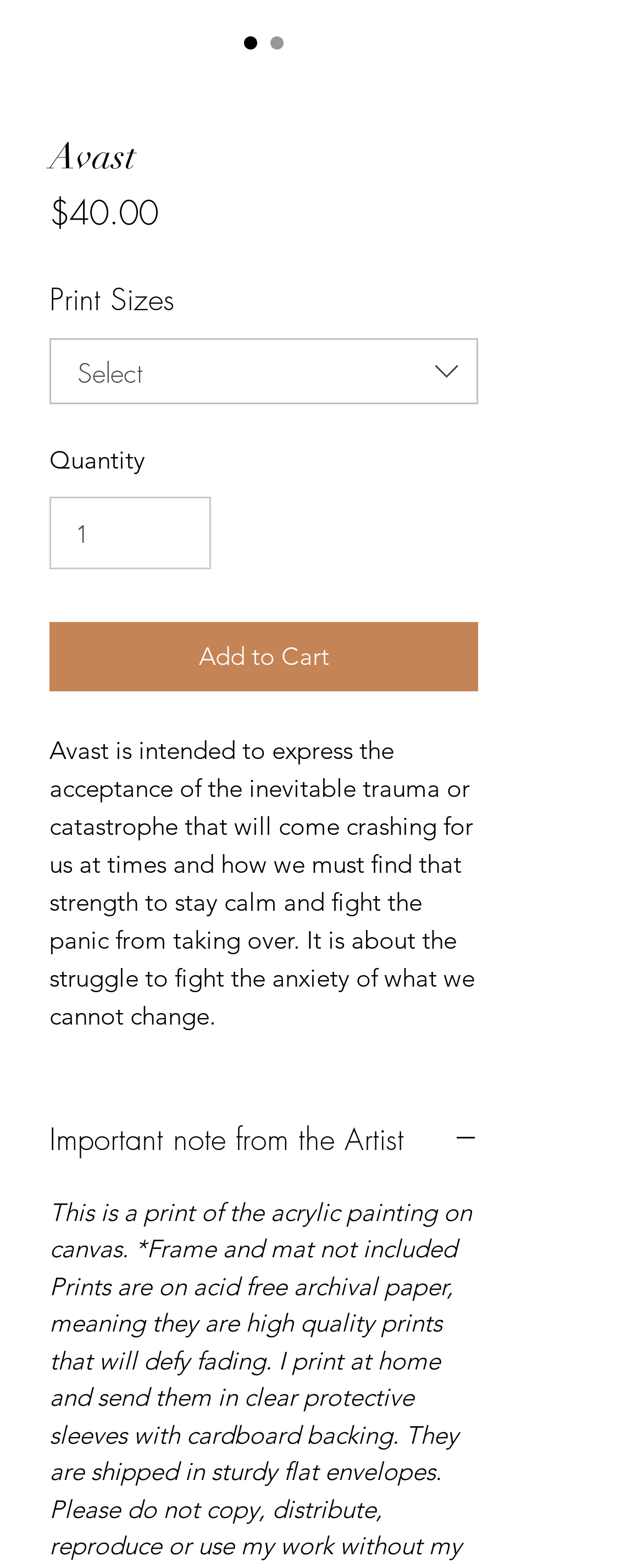What is the minimum quantity that can be ordered?
Using the image, respond with a single word or phrase.

1